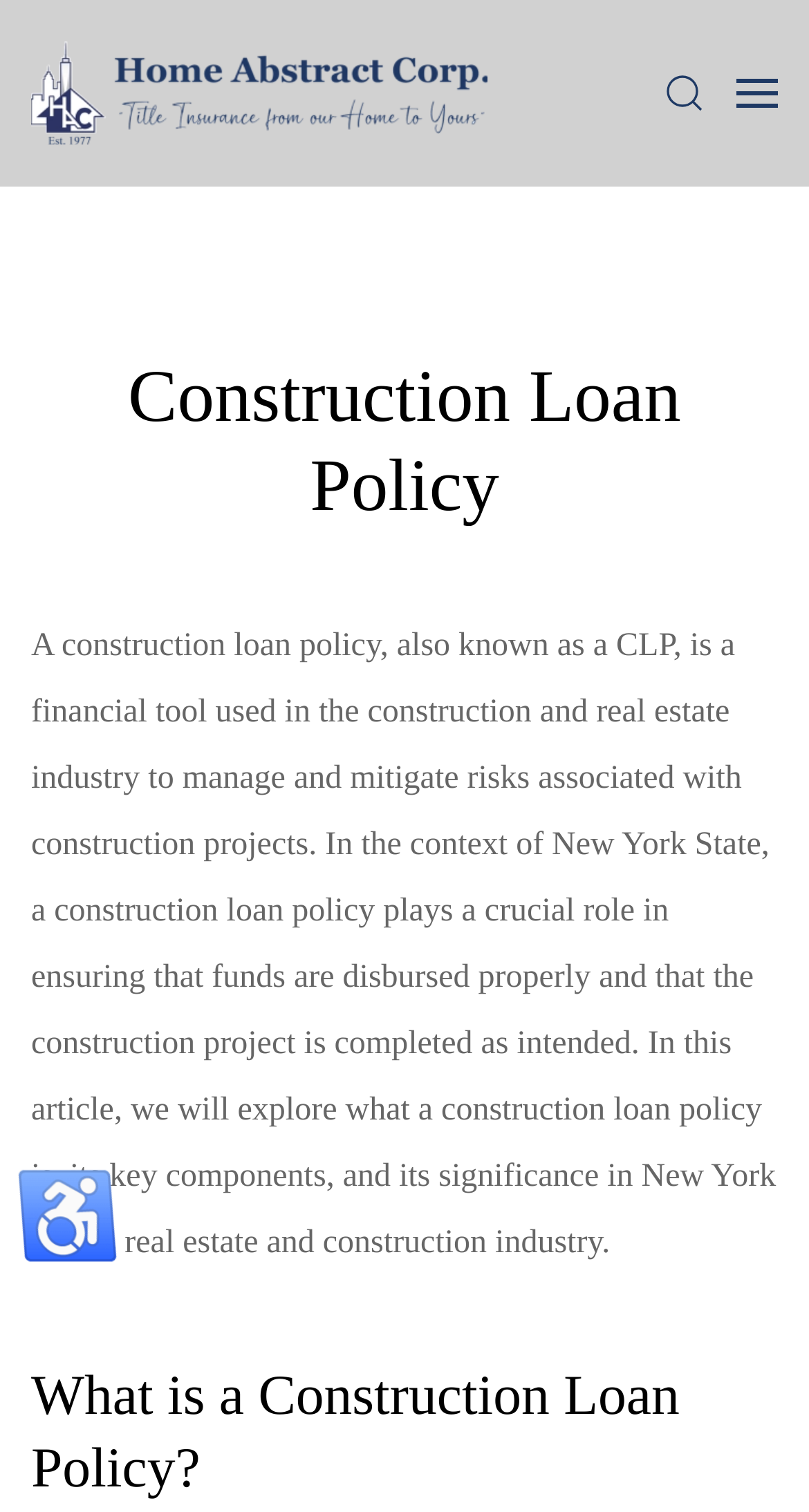What is the logo image of?
Please provide a comprehensive answer based on the details in the screenshot.

The logo image is located at the top left corner of the webpage, with a bounding box coordinate of [0.038, 0.027, 0.603, 0.096]. It is an image element with the description 'Home Abstract'.